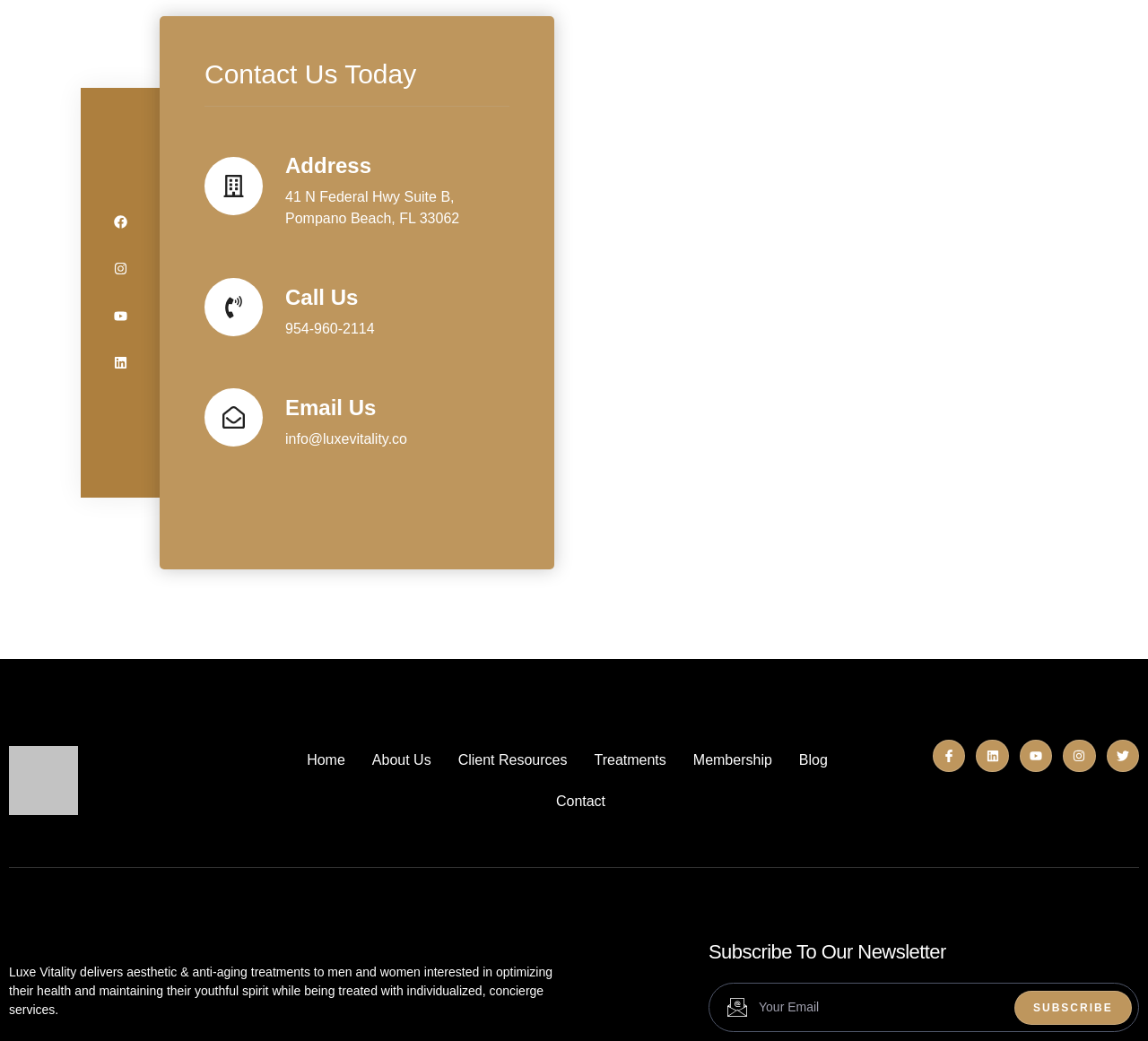Determine the bounding box coordinates of the region to click in order to accomplish the following instruction: "Click on Facebook link". Provide the coordinates as four float numbers between 0 and 1, specifically [left, top, right, bottom].

[0.084, 0.19, 0.125, 0.236]